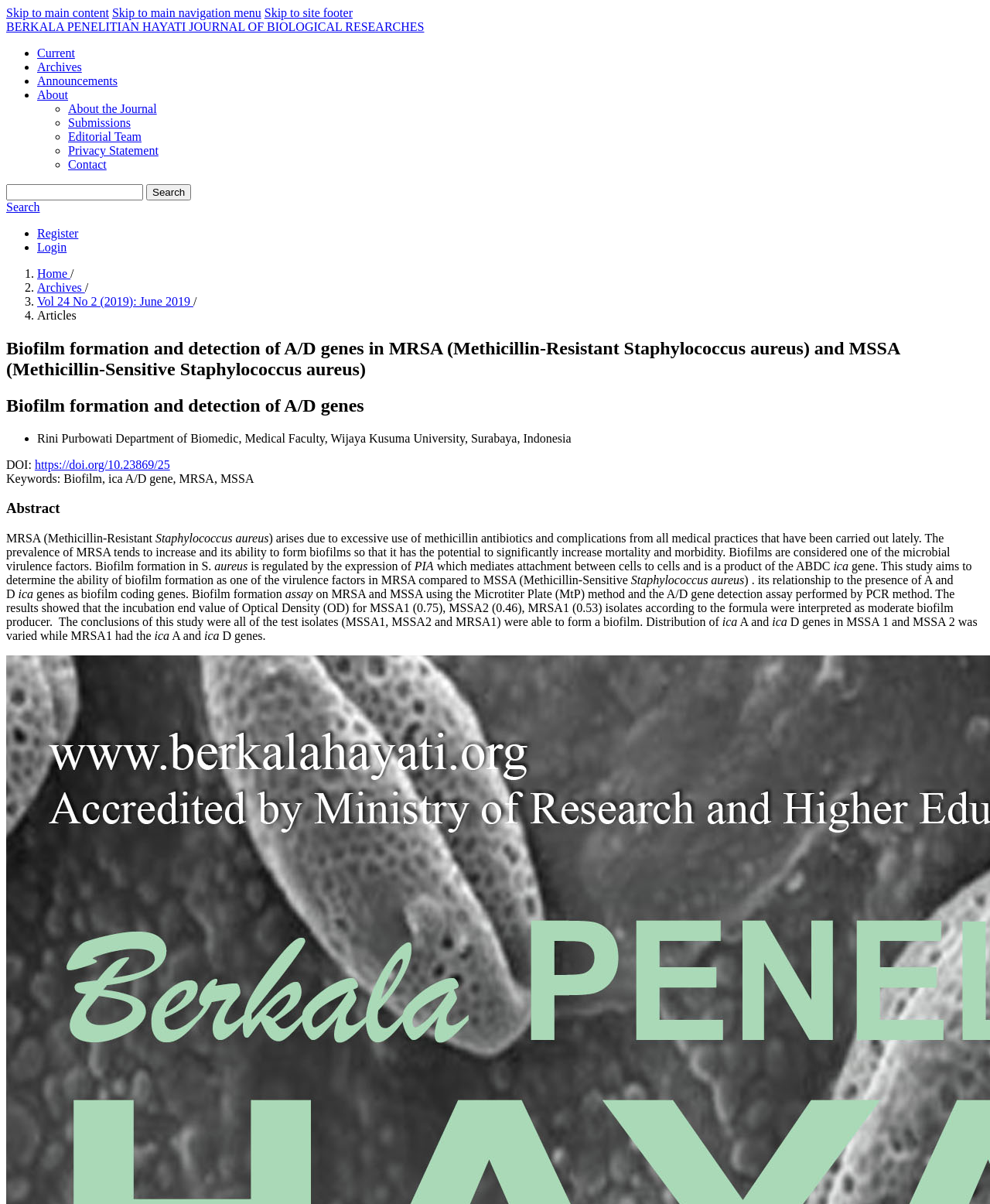What is the title of the article?
Make sure to answer the question with a detailed and comprehensive explanation.

The title of the article can be found in the heading element on the webpage, which is 'Biofilm formation and detection of A/D genes in MRSA (Methicillin-Resistant Staphylococcus aureus) and MSSA (Methicillin-Sensitive Staphylococcus aureus)'. The title is a concise summary of the article's content, which is about the formation and detection of biofilms in MRSA and MSSA.